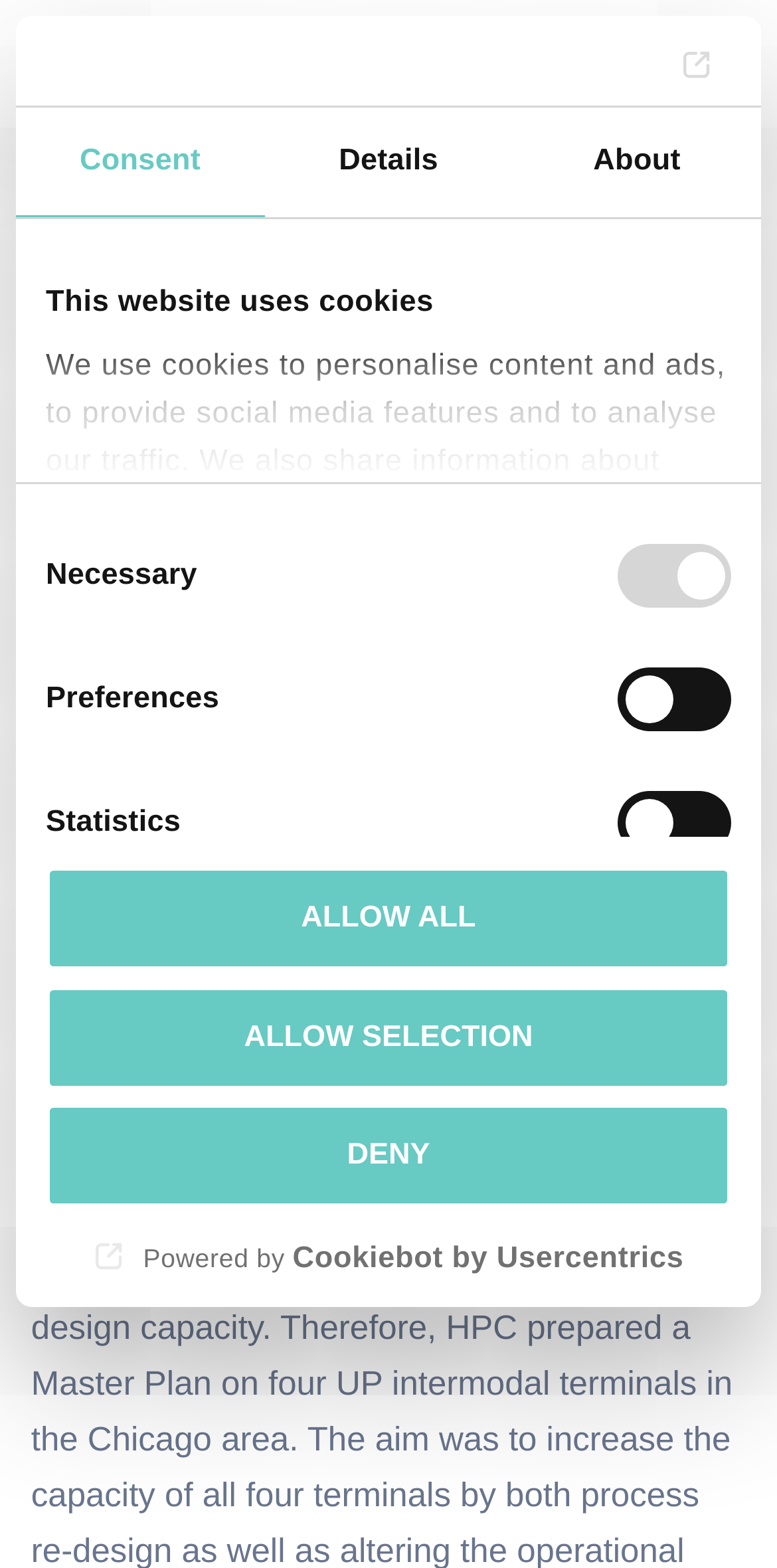Please determine the bounding box coordinates of the element to click on in order to accomplish the following task: "Click the HPC Hamburg Port Consulting GmbH link". Ensure the coordinates are four float numbers ranging from 0 to 1, i.e., [left, top, right, bottom].

[0.04, 0.024, 0.245, 0.057]